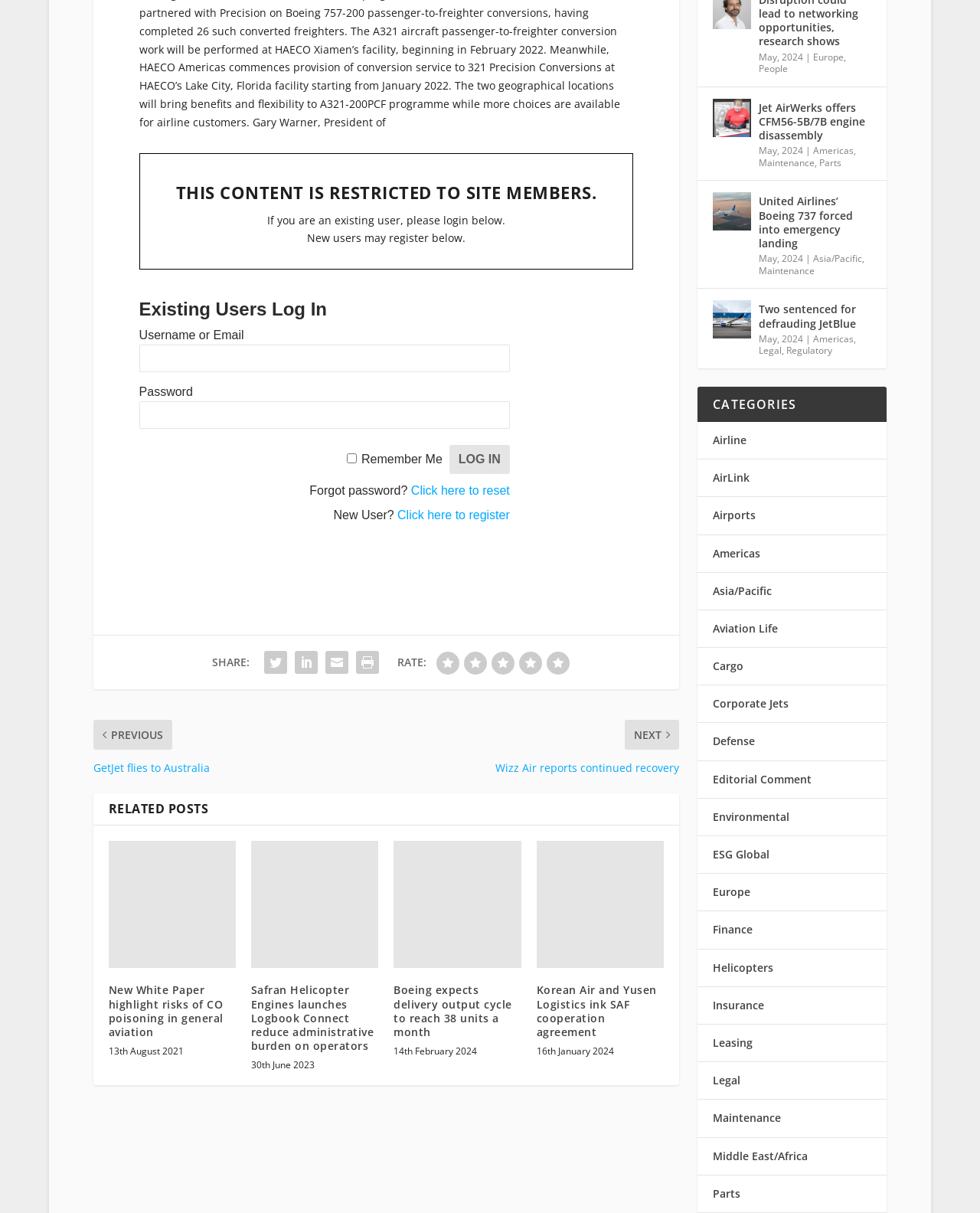How many related posts are there?
Using the visual information, answer the question in a single word or phrase.

4